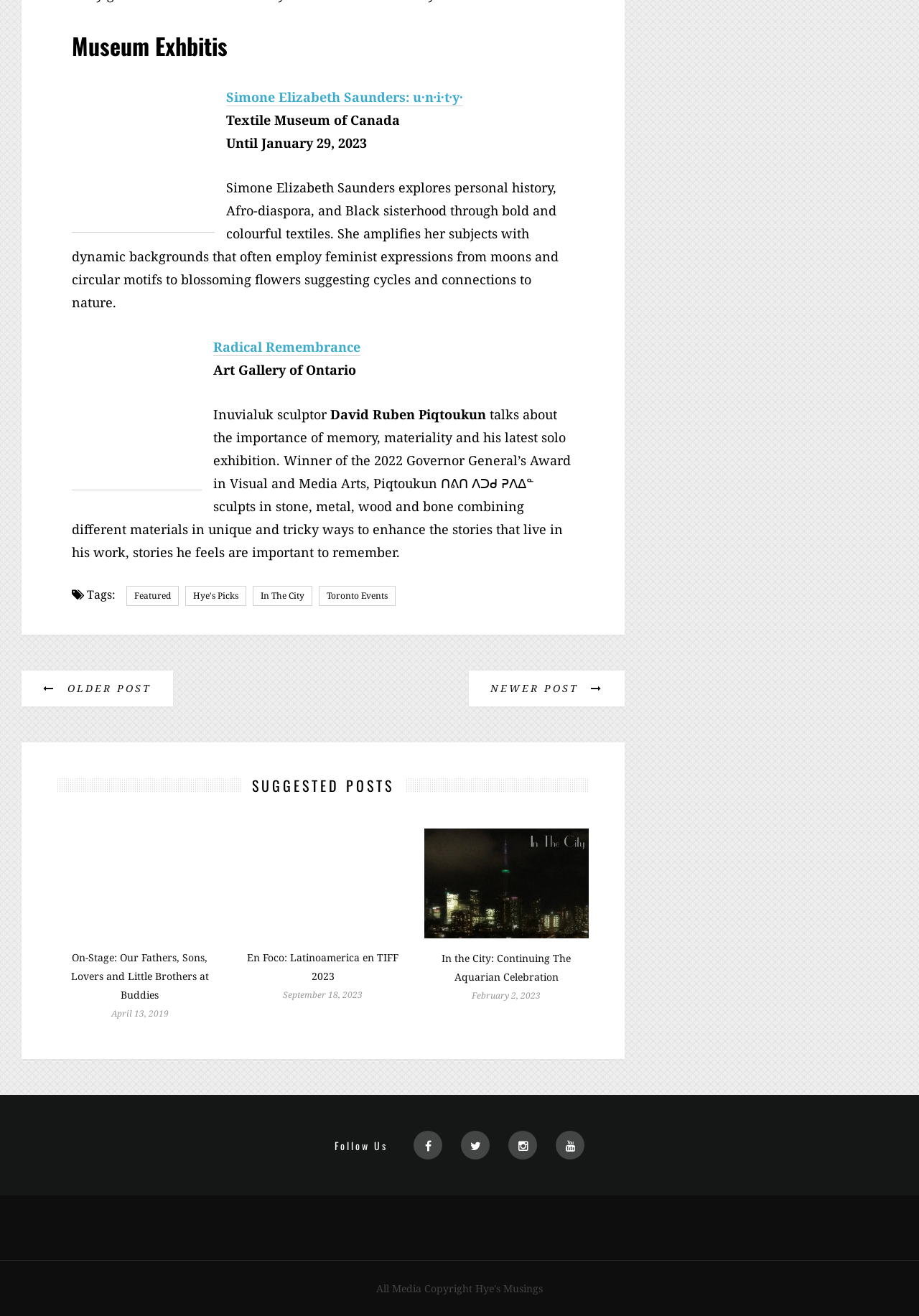Utilize the details in the image to give a detailed response to the question: What is the name of the museum mentioned in the first exhibition?

I looked at the first exhibition description and found the text 'Textile Museum of Canada', which is the name of the museum mentioned.